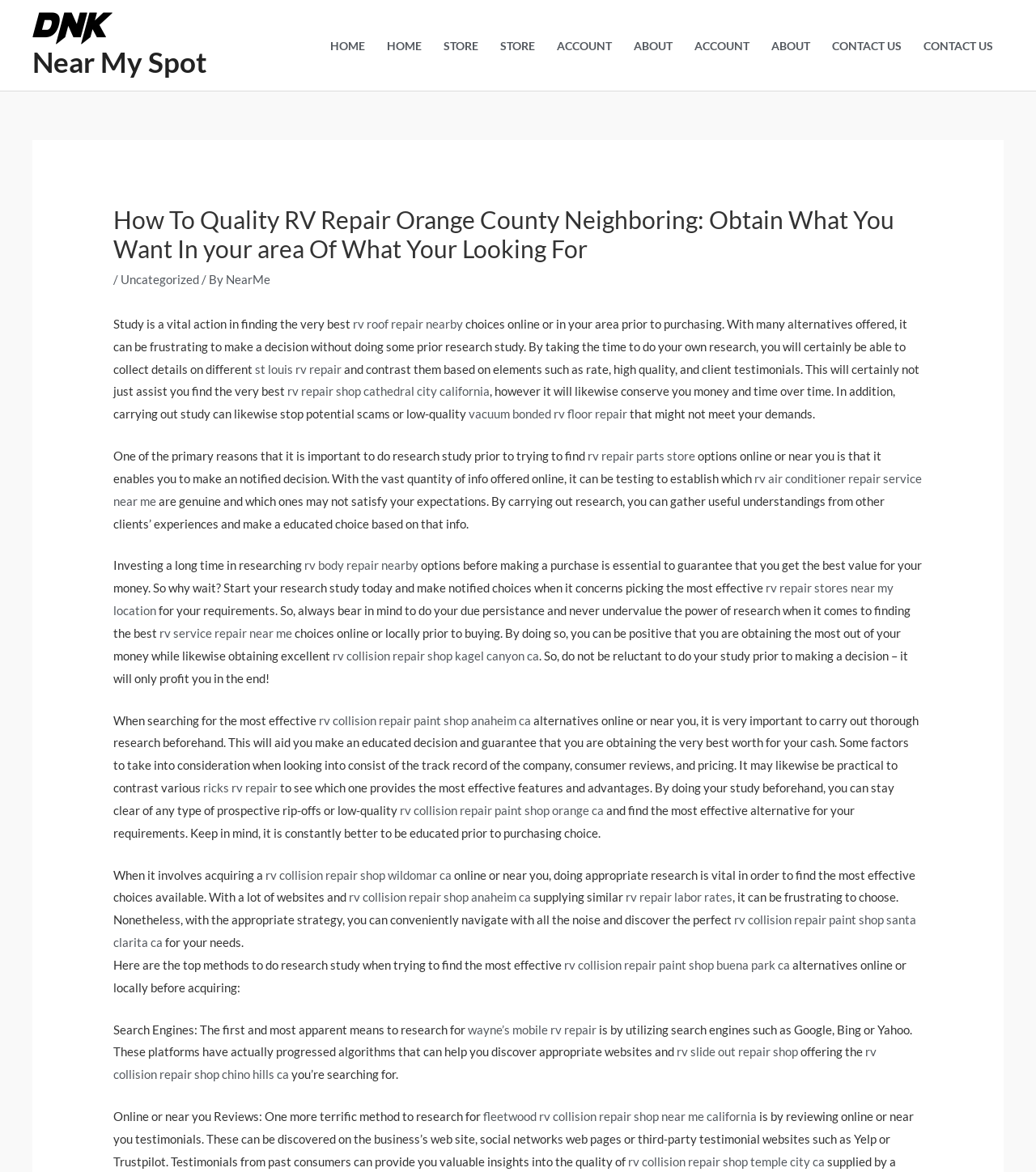Given the description of a UI element: "rv repair labor rates", identify the bounding box coordinates of the matching element in the webpage screenshot.

[0.604, 0.759, 0.707, 0.772]